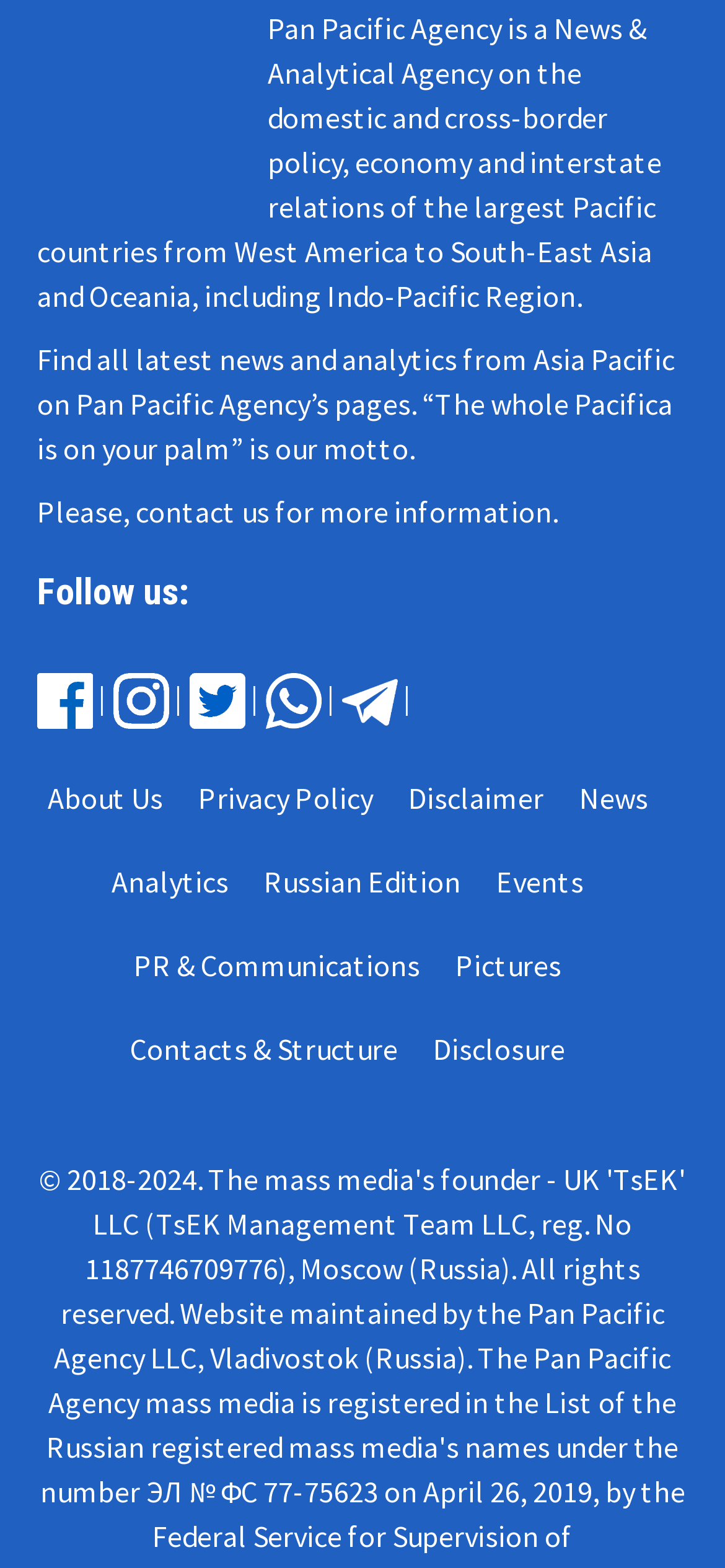Refer to the image and offer a detailed explanation in response to the question: What is the motto of Pan Pacific Agency?

The motto of Pan Pacific Agency can be found in the second paragraph of the webpage, which states '“The whole Pacifica is on your palm” is our motto.'